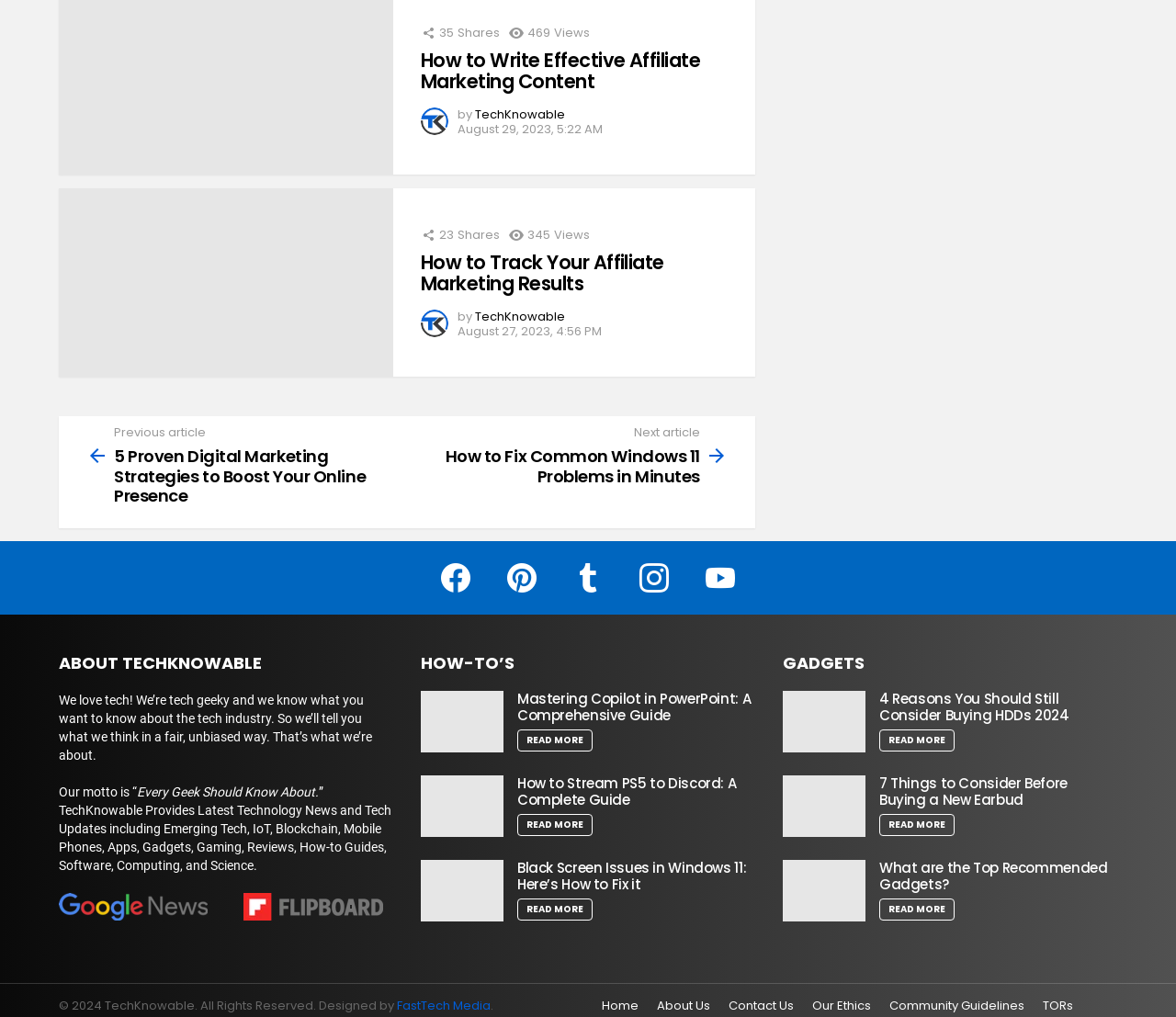Locate the bounding box coordinates of the item that should be clicked to fulfill the instruction: "Follow TechKnowable on GoogleNews".

[0.05, 0.878, 0.177, 0.905]